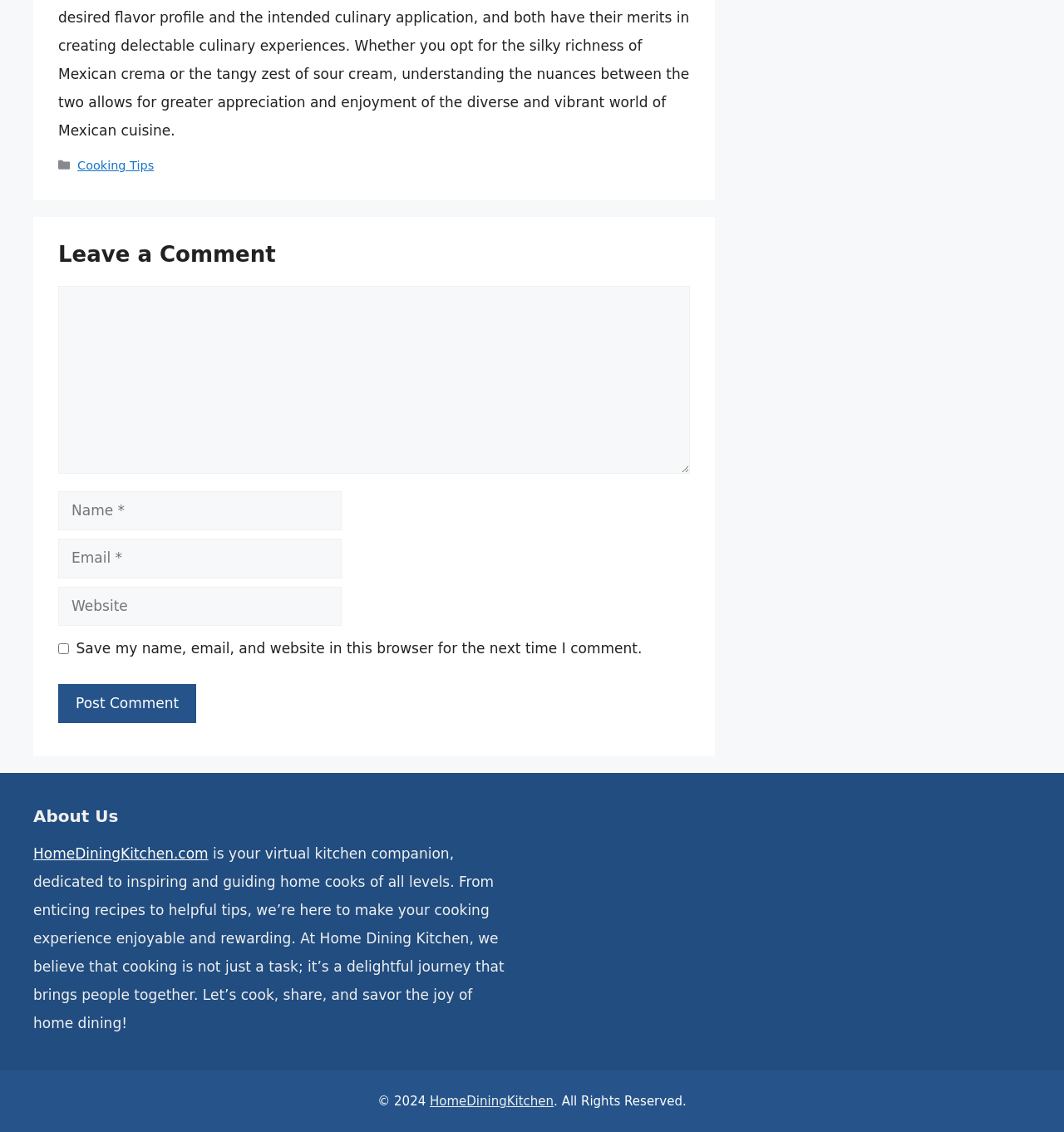What can users do in the comment section?
Please provide a comprehensive answer based on the contents of the image.

The comment section has a heading 'Leave a Comment' and provides text boxes for users to enter their name, email, and website. There is also a checkbox to save their information for future comments and a 'Post Comment' button.